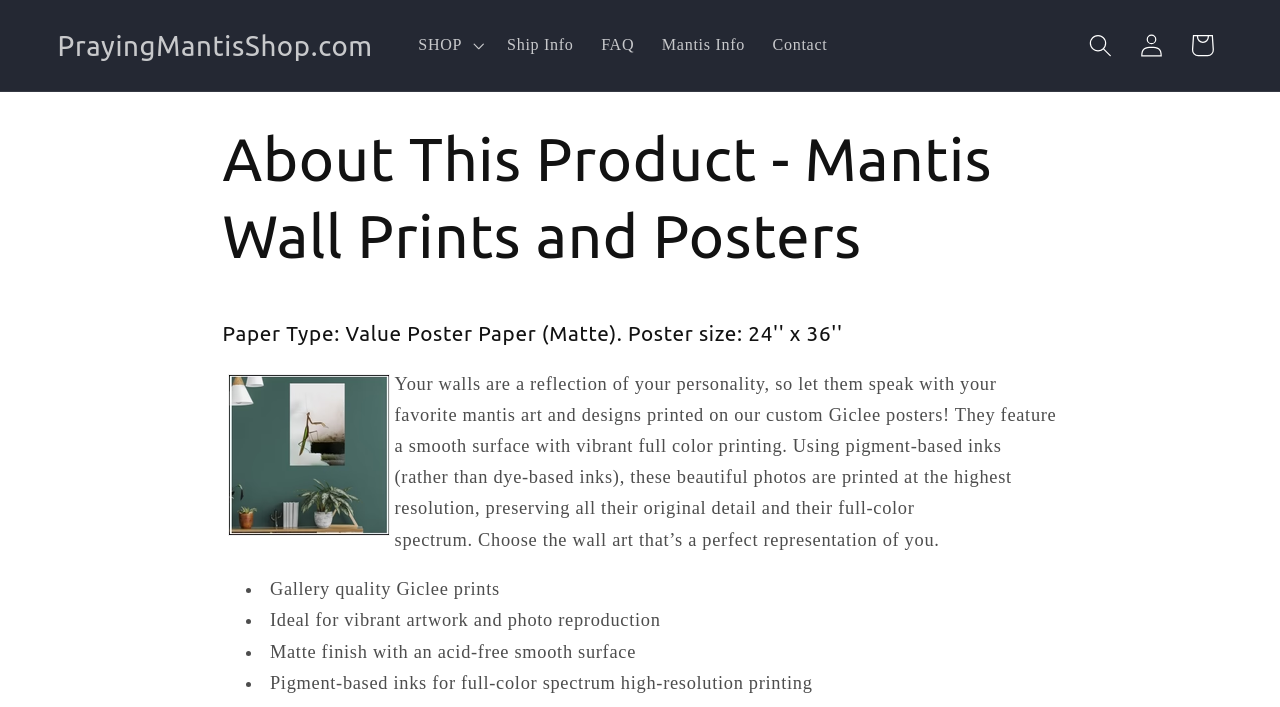Offer a detailed account of what is visible on the webpage.

This webpage is about Mantis Wall Prints and Posters, specifically showcasing a product with custom Giclee posters. At the top left, there is a link to the website's homepage, "PrayingMantisShop.com". Next to it, there is a "SHOP" button that expands to a mega menu. To the right, there are links to "Ship Info", "FAQ", "Mantis Info", and "Contact".

On the top right, there is a search button and links to "Log in" and "Cart". Below the top navigation, there is a heading that reads "About This Product - Mantis Wall Prints and Posters". Underneath, there is a subheading that describes the product details, including the paper type and poster size.

To the right of the subheading, there is an image showcasing the product. Below the image, there is a paragraph of text that describes the product's features, including its smooth surface, vibrant full-color printing, and high-resolution printing using pigment-based inks.

Underneath the paragraph, there is a list of bullet points highlighting the product's benefits, including gallery-quality Giclee prints, ideal for vibrant artwork and photo reproduction, matte finish with an acid-free smooth surface, and pigment-based inks for full-color spectrum high-resolution printing.